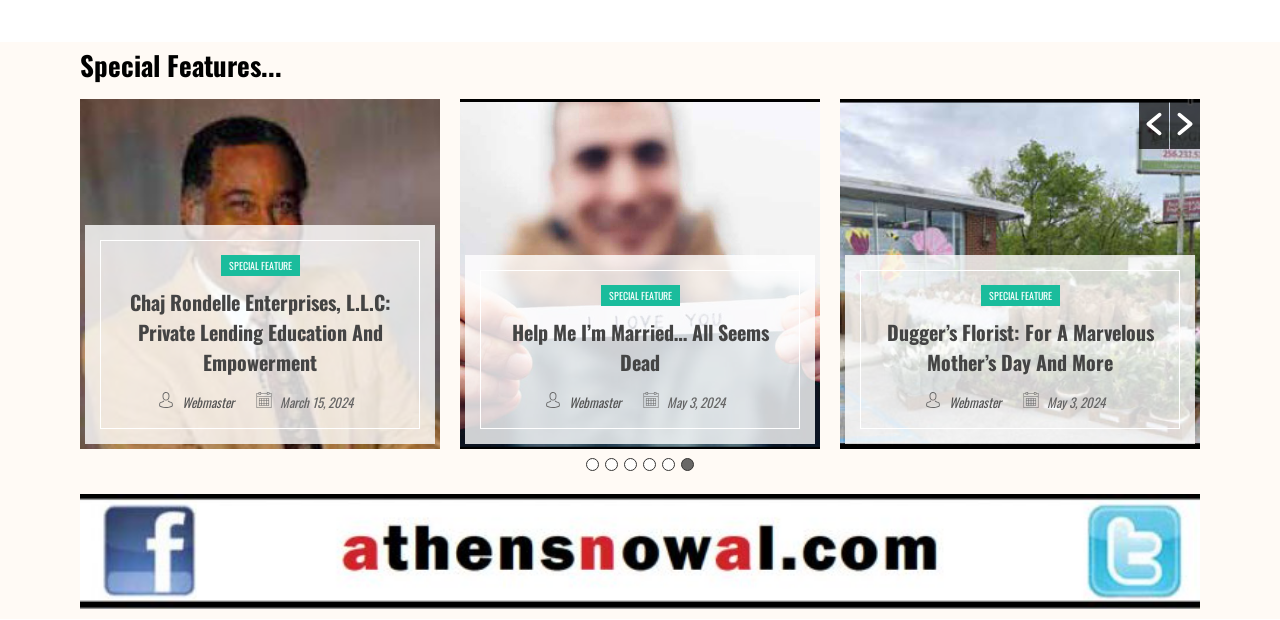What is the name of the webmaster?
Could you give a comprehensive explanation in response to this question?

I searched for the name of the webmaster and found it mentioned alongside the dates of the special features. The webmaster's name is simply 'Webmaster'.